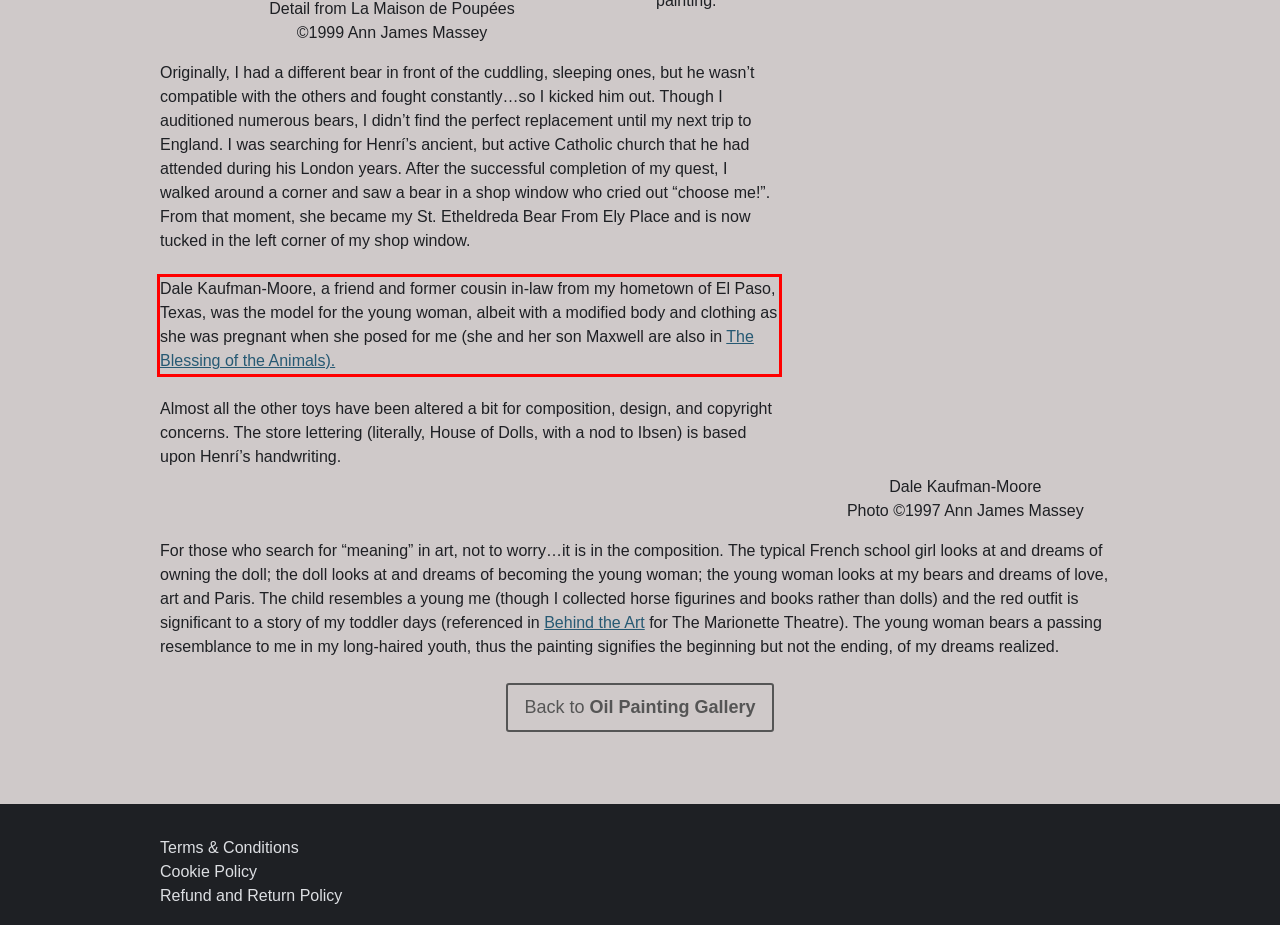Within the provided webpage screenshot, find the red rectangle bounding box and perform OCR to obtain the text content.

Dale Kaufman-Moore, a friend and former cousin in-law from my hometown of El Paso, Texas, was the model for the young woman, albeit with a modified body and clothing as she was pregnant when she posed for me (she and her son Maxwell are also in The Blessing of the Animals).